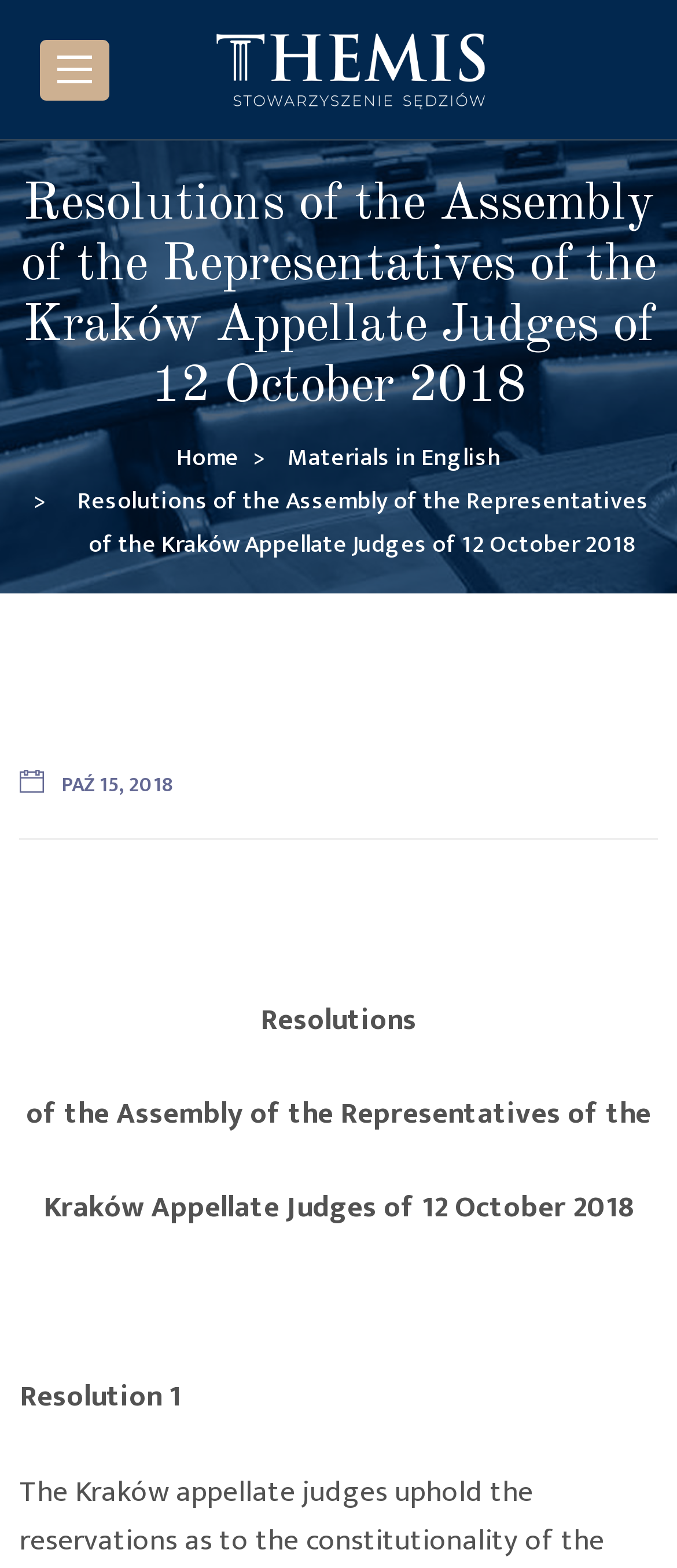Determine the bounding box for the UI element as described: "business". The coordinates should be represented as four float numbers between 0 and 1, formatted as [left, top, right, bottom].

None